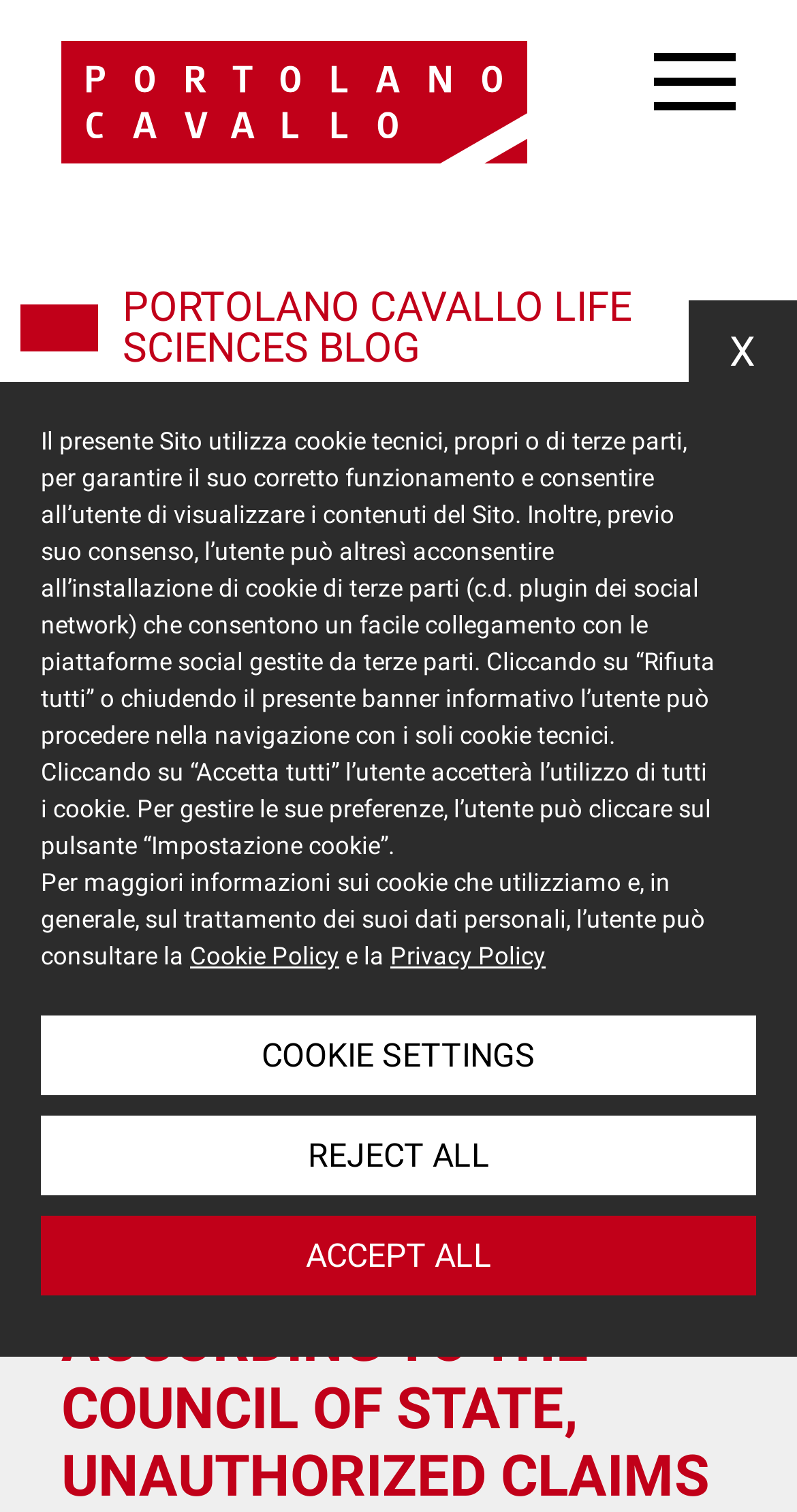Select the bounding box coordinates of the element I need to click to carry out the following instruction: "Click the link to Elisa Stefanini's profile".

[0.077, 0.662, 0.492, 0.716]